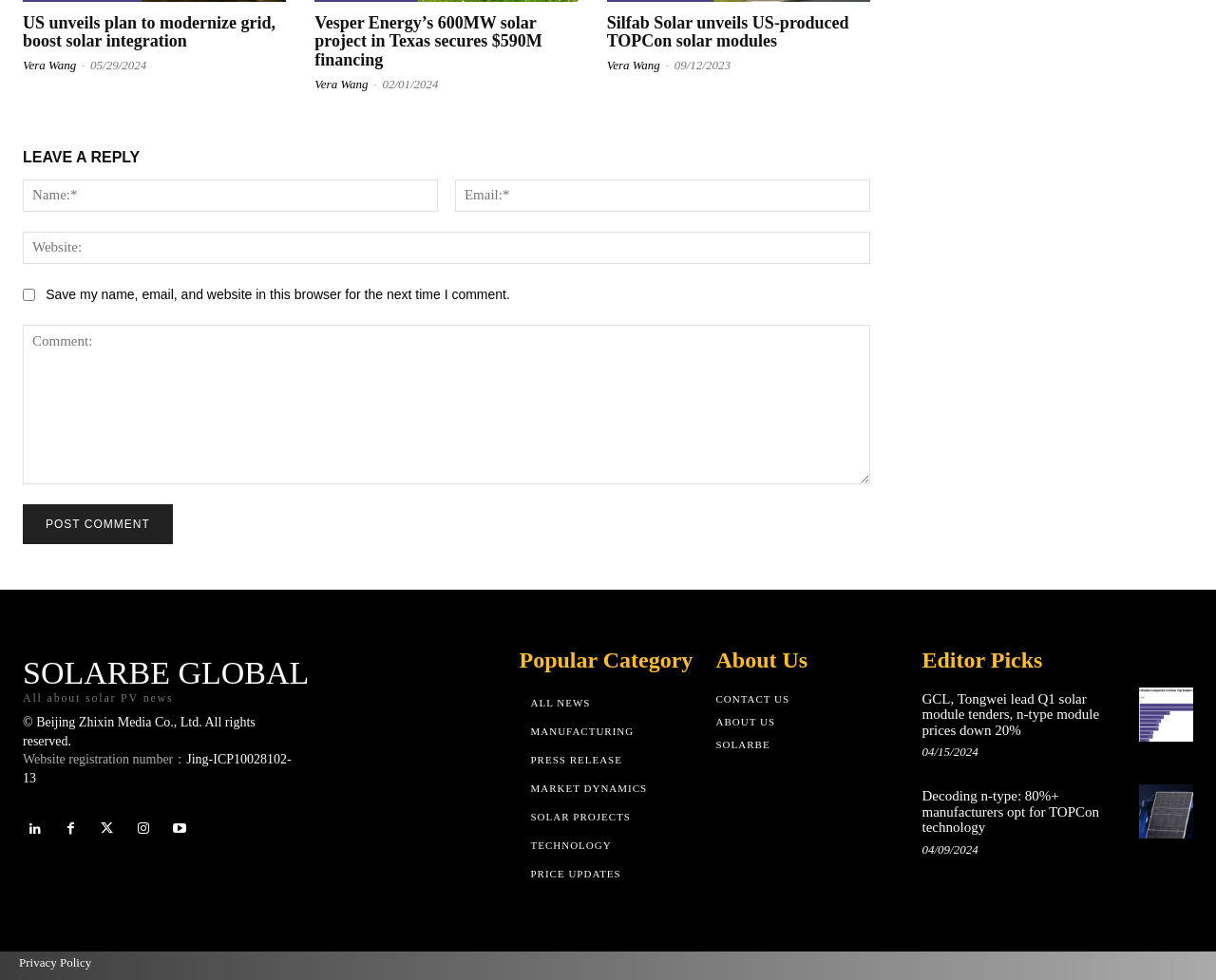Can you show the bounding box coordinates of the region to click on to complete the task described in the instruction: "Leave a reply in the comment box"?

[0.019, 0.331, 0.716, 0.494]